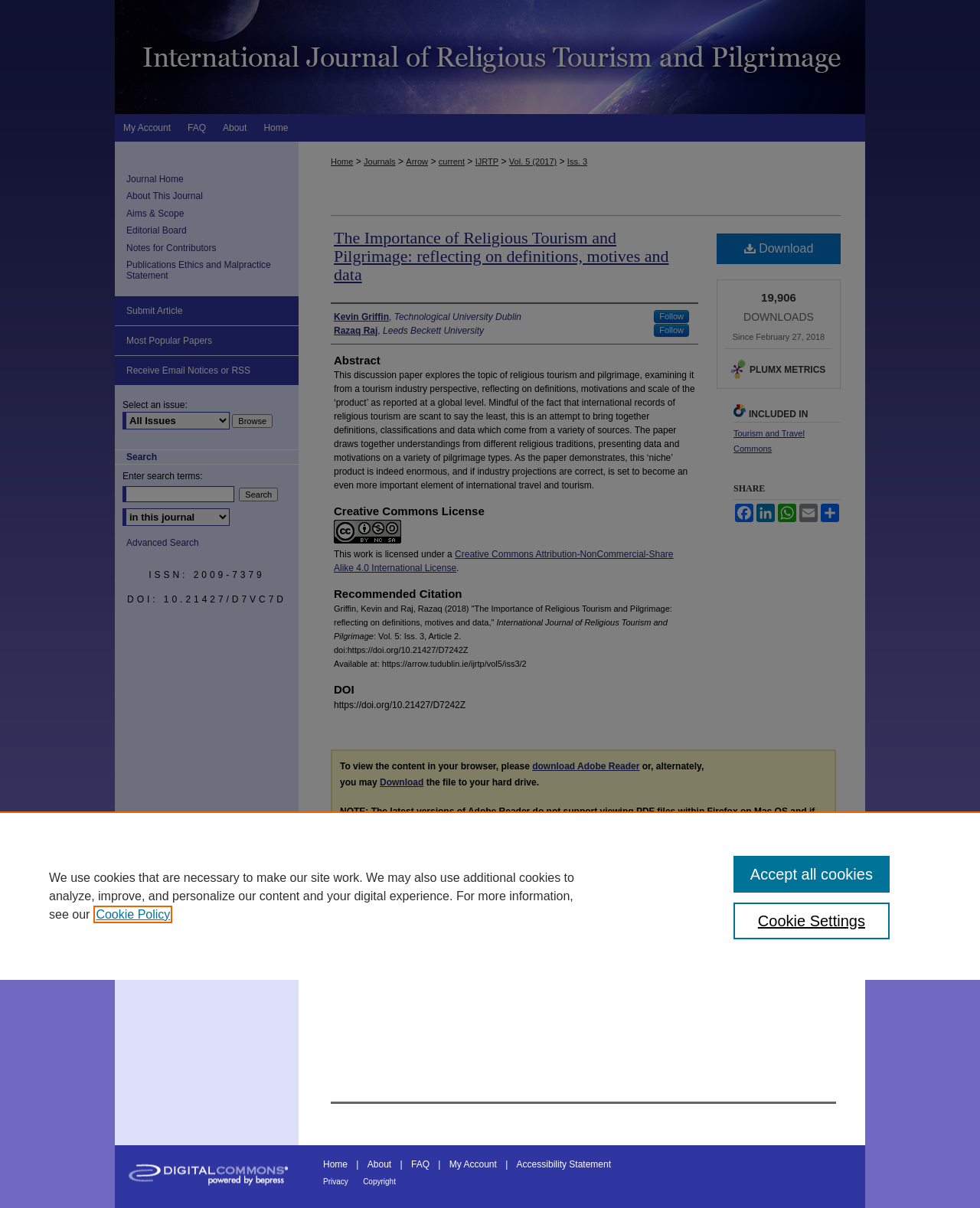Identify the title of the webpage and provide its text content.

International Journal of Religious Tourism and Pilgrimage